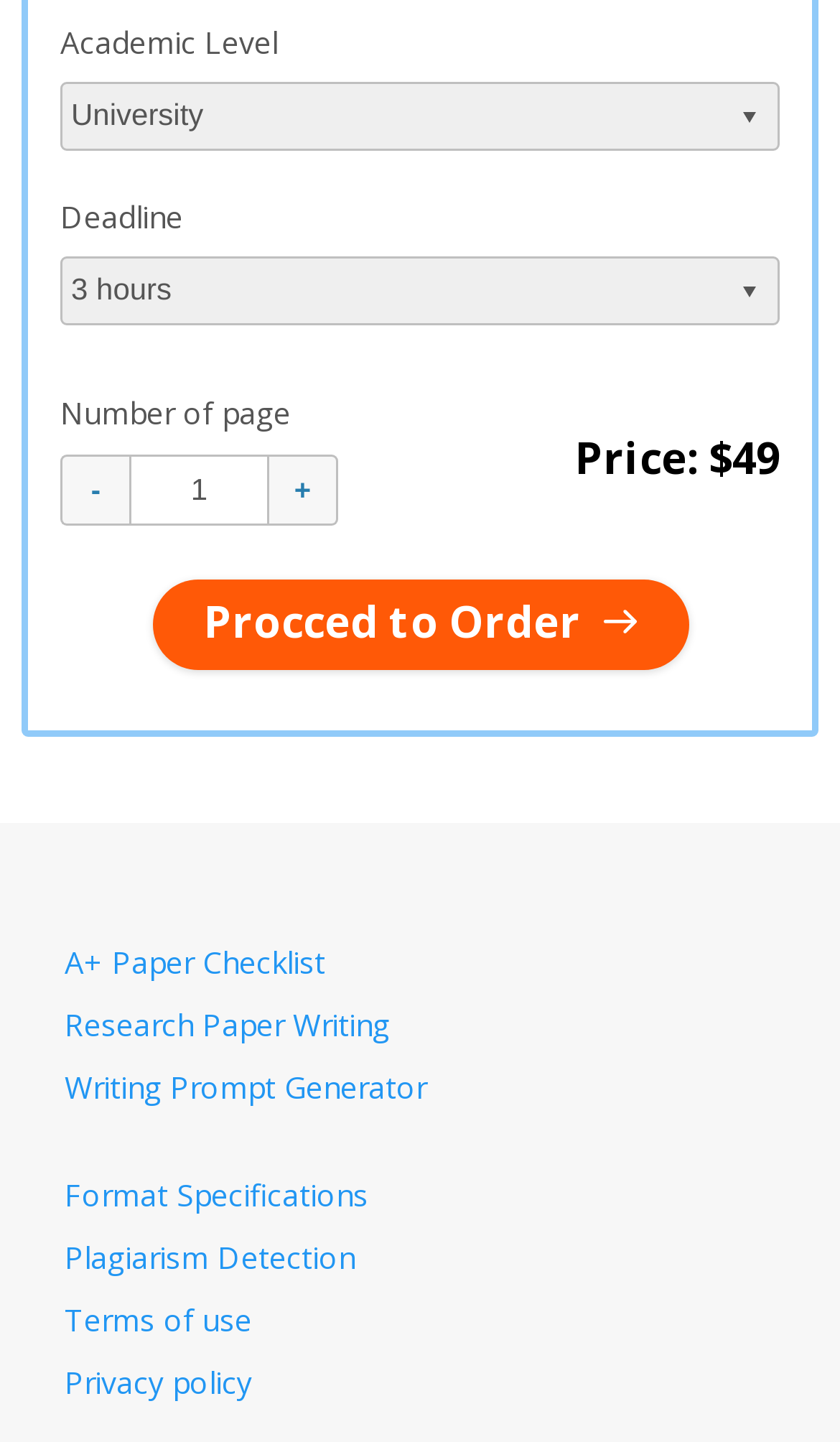Locate the UI element described by Privacy policy in the provided webpage screenshot. Return the bounding box coordinates in the format (top-left x, top-left y, bottom-right x, bottom-right y), ensuring all values are between 0 and 1.

[0.077, 0.944, 0.3, 0.972]